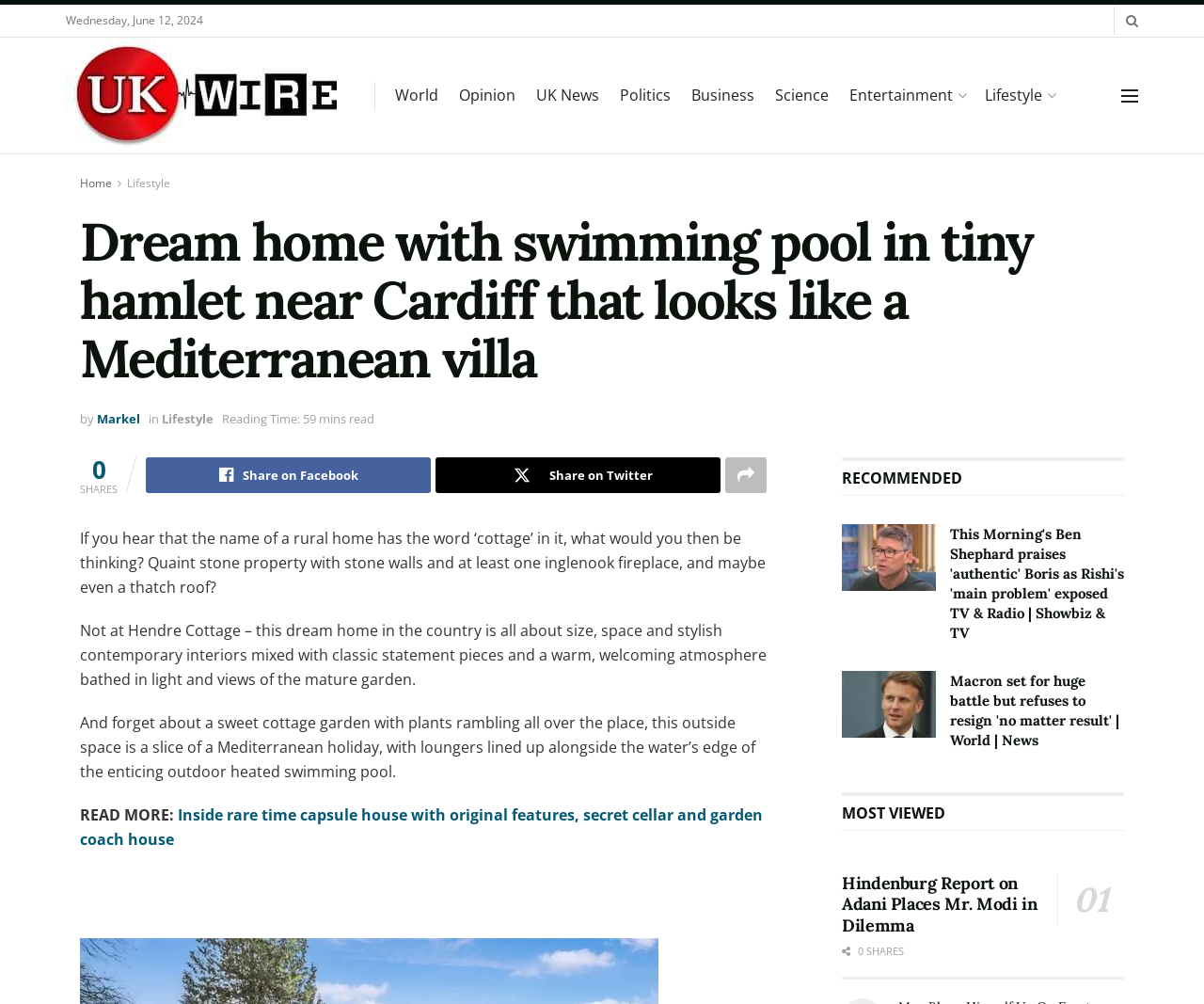Please reply to the following question with a single word or a short phrase:
What is the reading time of the article?

59 mins